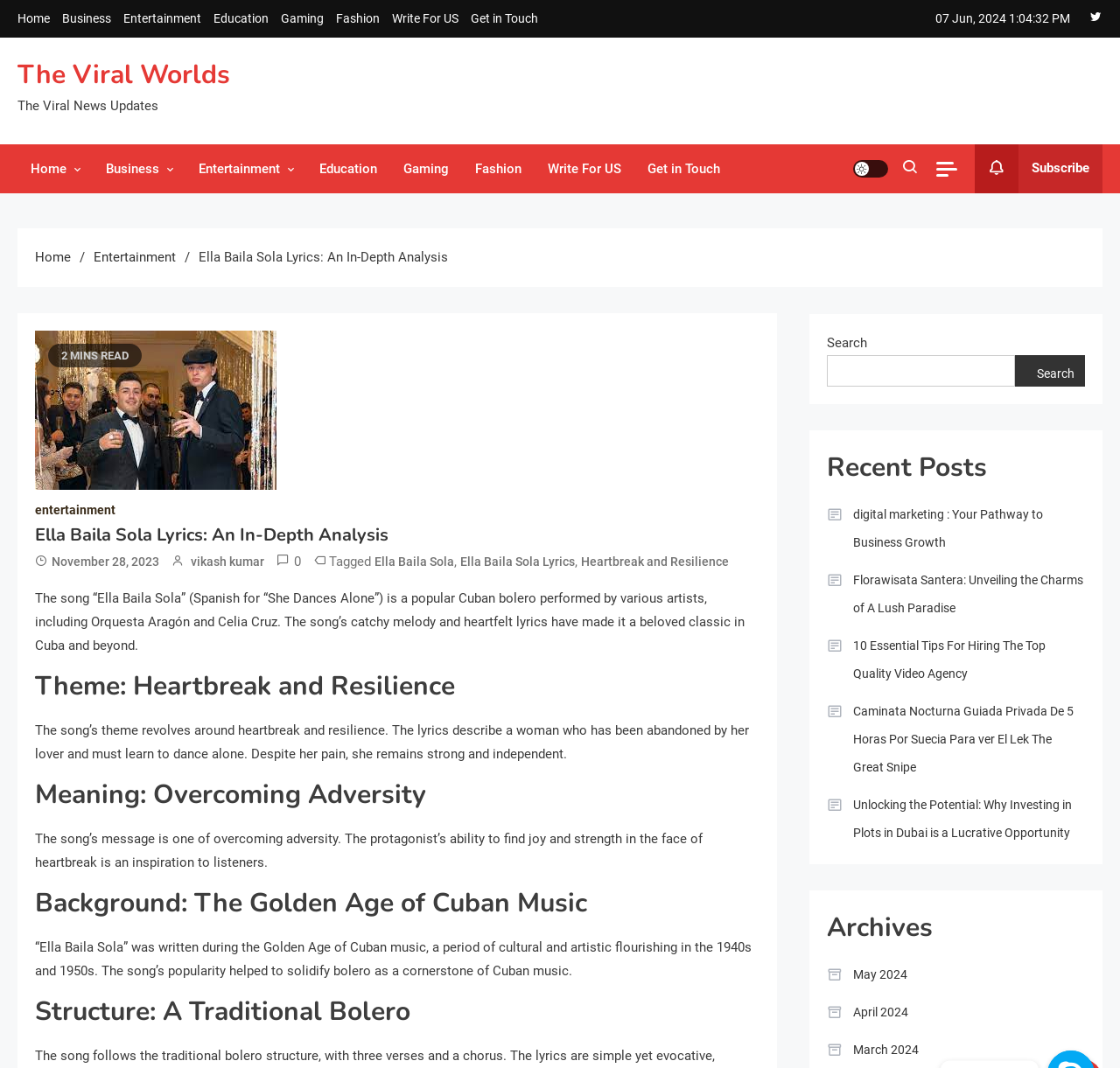Could you determine the bounding box coordinates of the clickable element to complete the instruction: "Subscribe to the newsletter"? Provide the coordinates as four float numbers between 0 and 1, i.e., [left, top, right, bottom].

[0.87, 0.135, 0.984, 0.181]